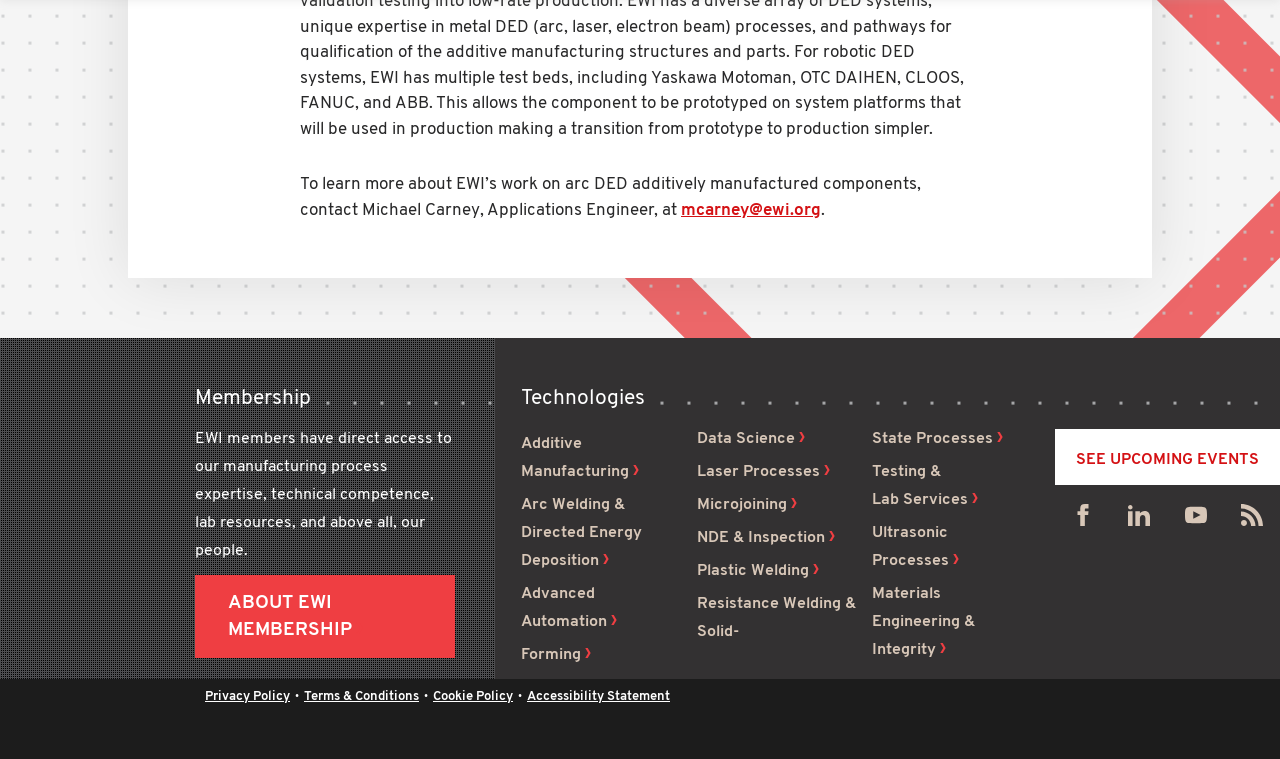Based on the element description: "Microjoining", identify the UI element and provide its bounding box coordinates. Use four float numbers between 0 and 1, [left, top, right, bottom].

[0.544, 0.655, 0.622, 0.676]